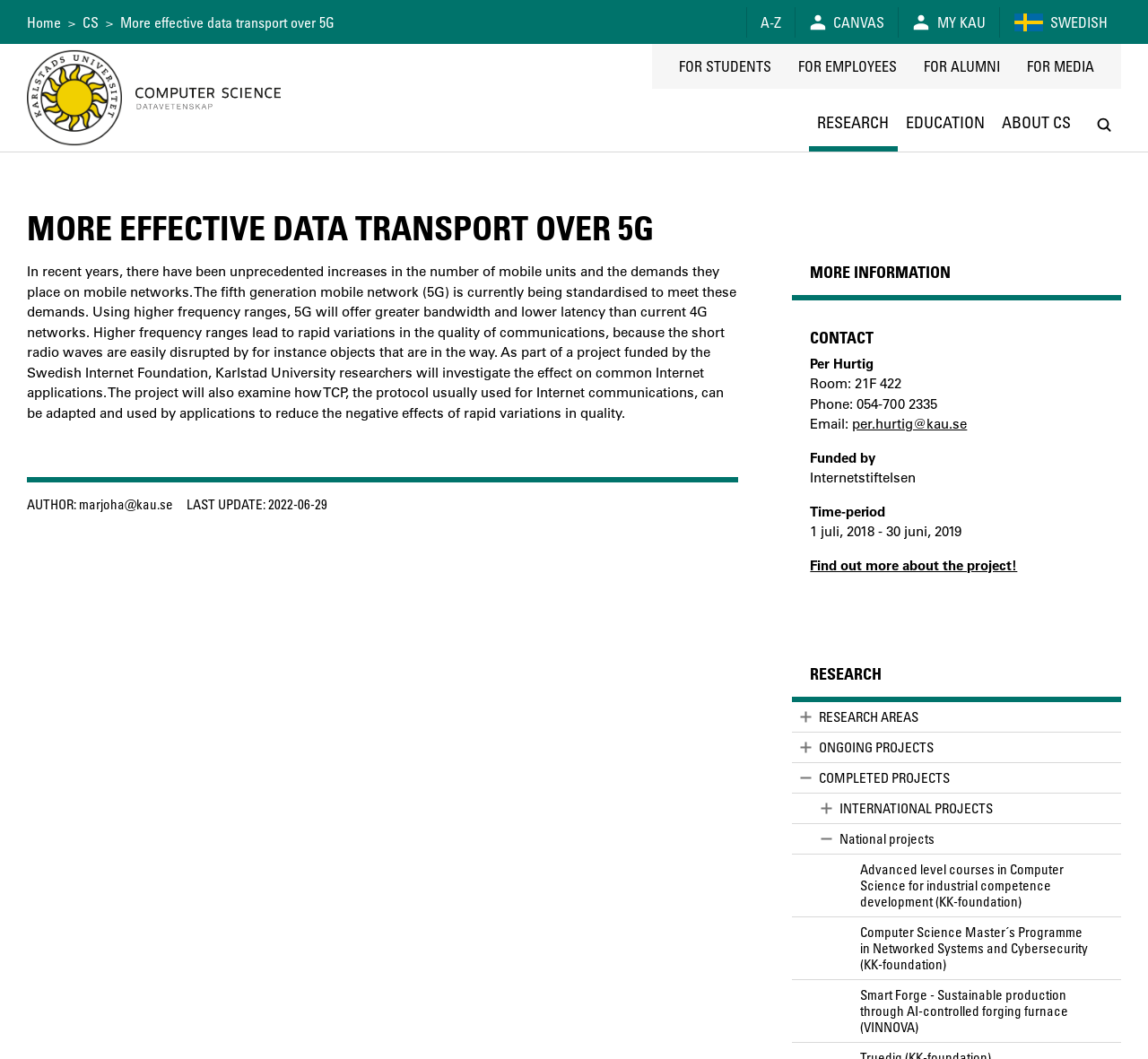Extract the primary headline from the webpage and present its text.

MORE EFFECTIVE DATA TRANSPORT OVER 5G